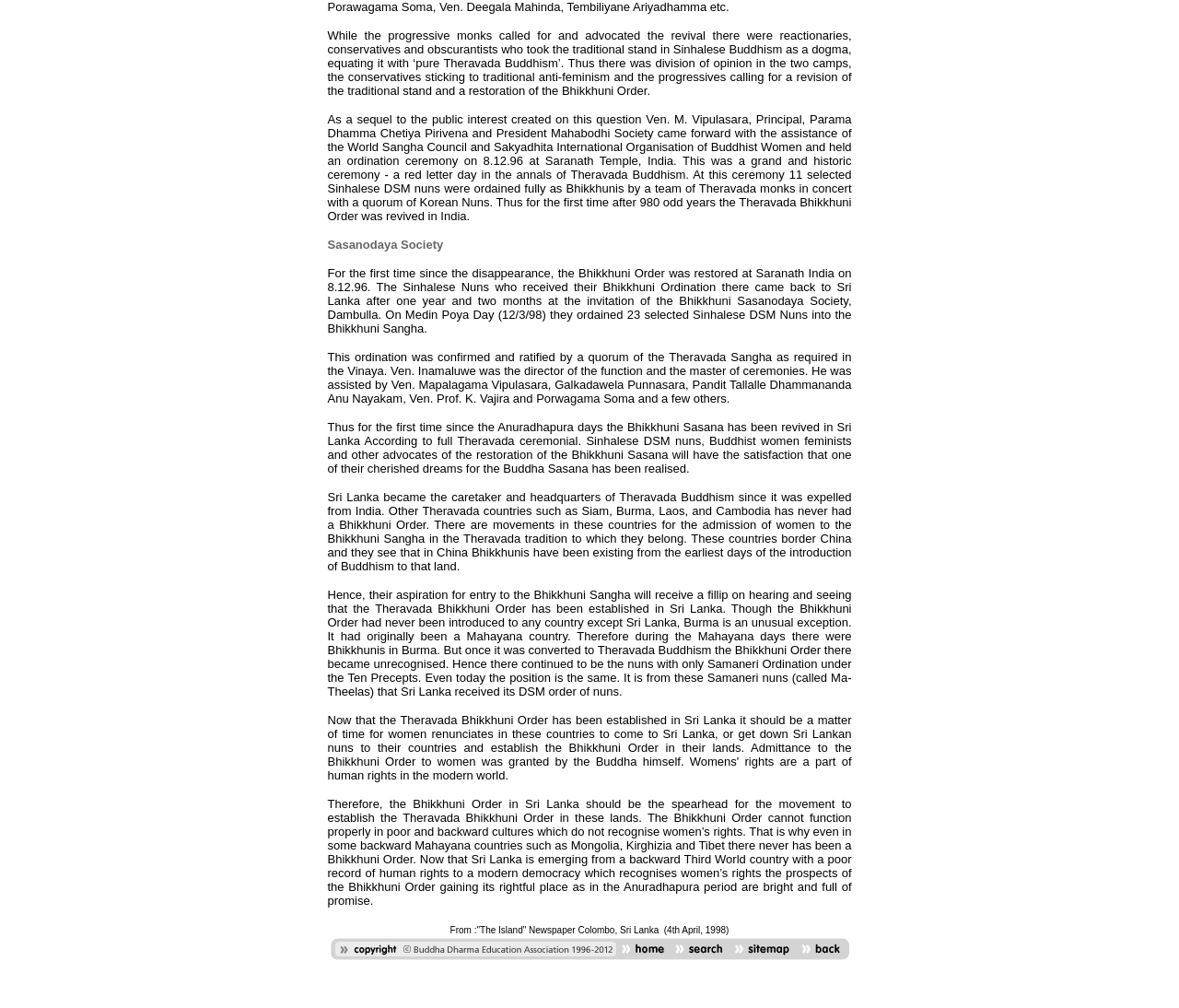How many links are in the footer?
Using the image, provide a detailed and thorough answer to the question.

I counted the number of link elements in the LayoutTableRow element with bounding box coordinates [0.278, 0.929, 0.722, 0.954], and found 5 links with text contents 'copyright', 'home', 'search', 'sitemap', and 'back'.